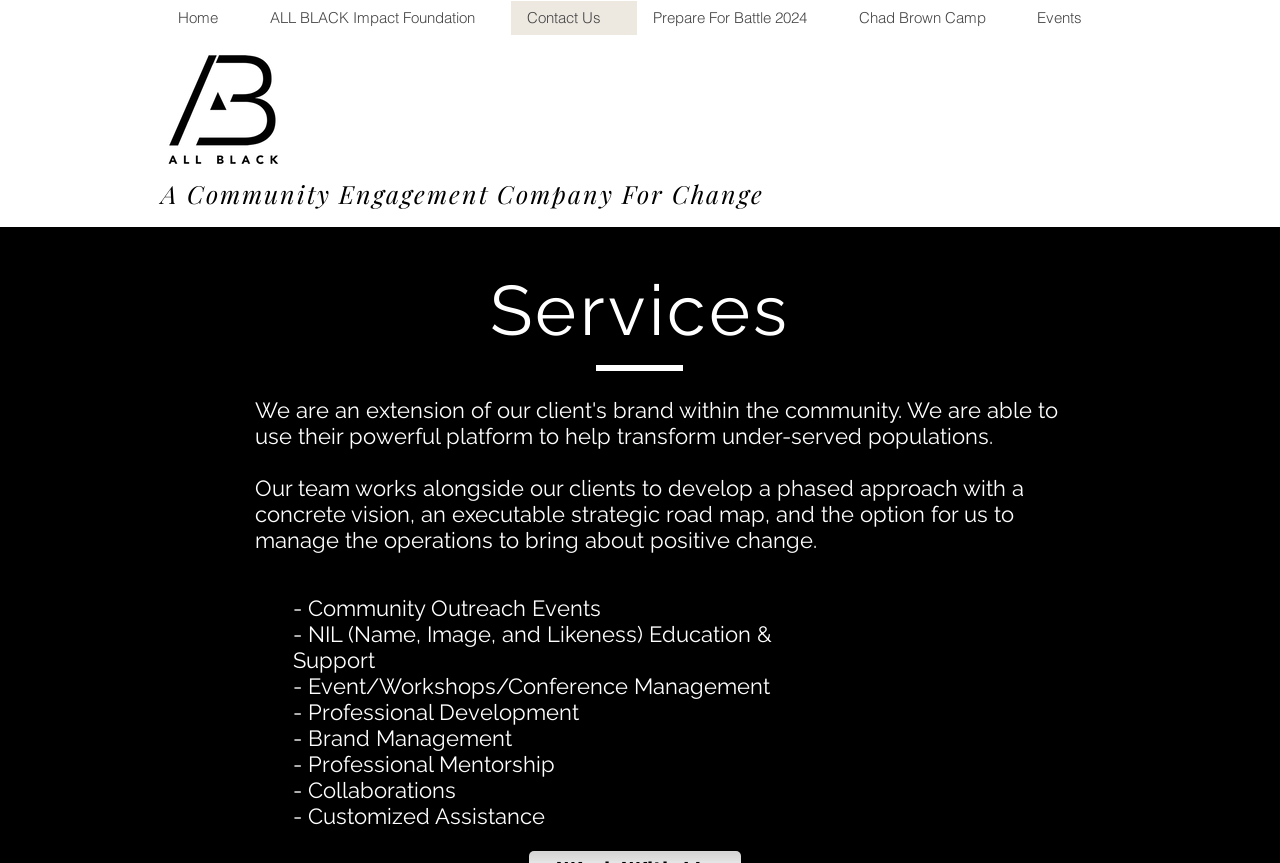What is the purpose of the company's services?
Examine the screenshot and reply with a single word or phrase.

To bring about positive change